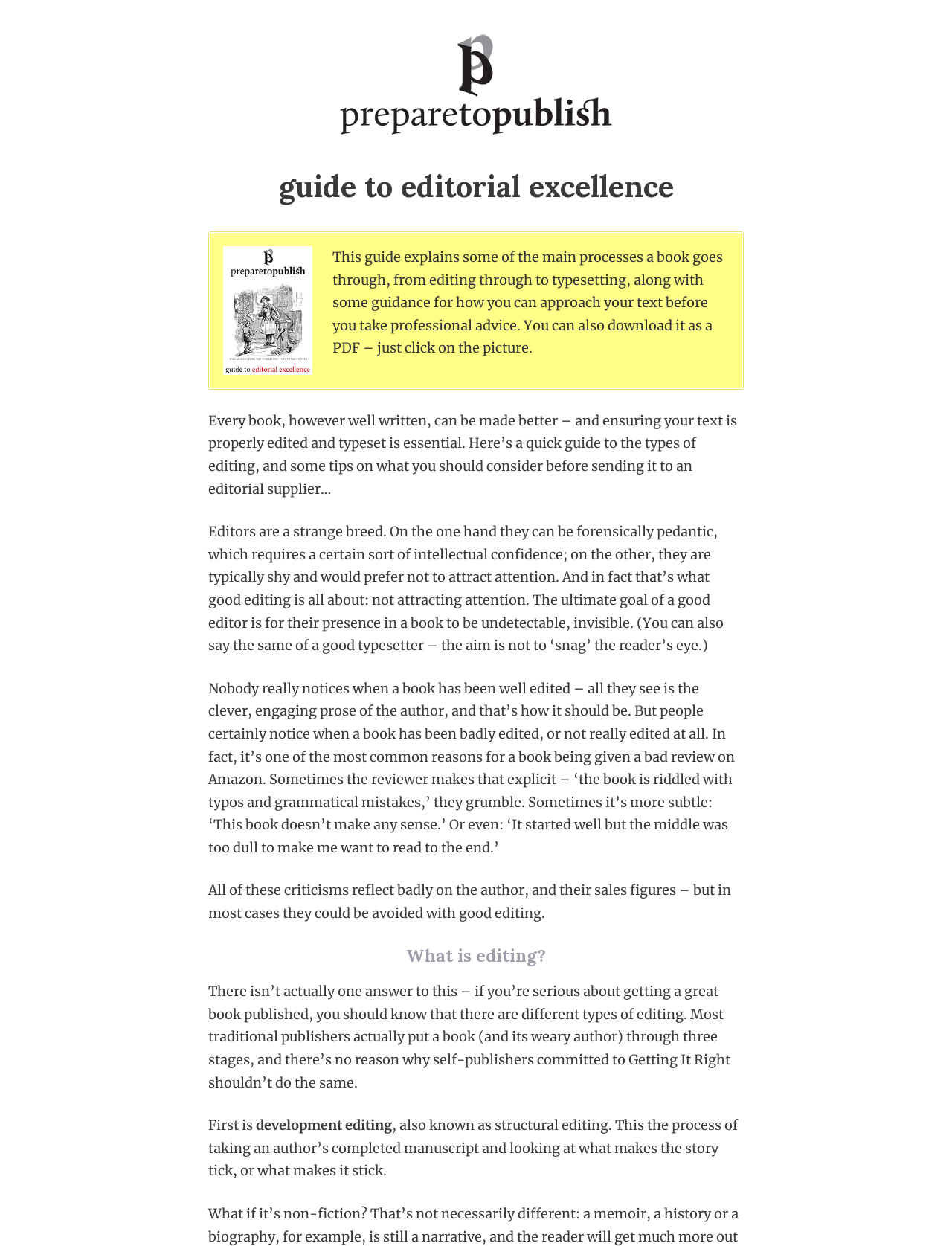Provide the bounding box coordinates in the format (top-left x, top-left y, bottom-right x, bottom-right y). All values are floating point numbers between 0 and 1. Determine the bounding box coordinate of the UI element described as: alt="Prepare to Publish"

[0.344, 0.06, 0.656, 0.074]